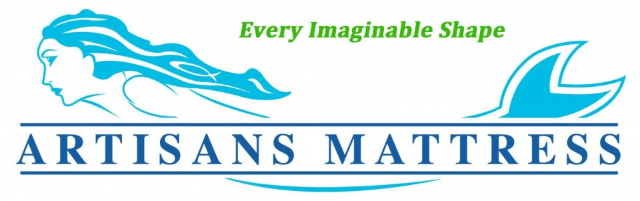Describe the scene in the image with detailed observations.

The image showcases the logo of Artisans Mattress, featuring a stylized design of a woman with flowing hair, symbolizing comfort and relaxation. Beneath this artistic representation, the name "ARTISANS MATTRESS" is boldly displayed in a deep blue font. Above the logo, the phrase "Every Imaginable Shape" is written in vibrant green, highlighting the company's emphasis on custom-sized mattresses tailored to unique needs. This logo reflects the brand's commitment to innovative comfort solutions, merging artistry with functionality in the realm of sleep products.